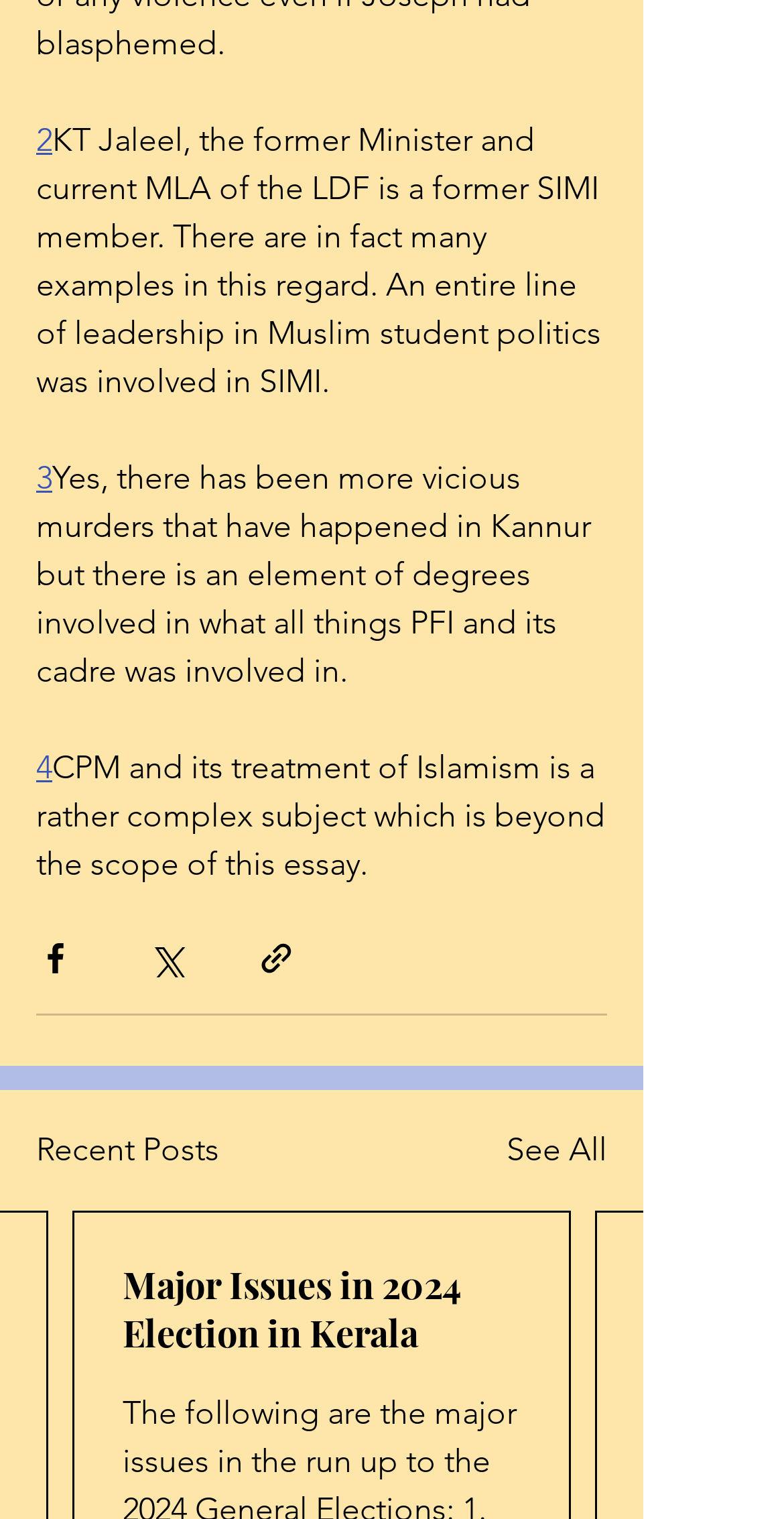Identify the bounding box coordinates of the specific part of the webpage to click to complete this instruction: "Read the 'Recent Posts' section".

[0.046, 0.741, 0.279, 0.773]